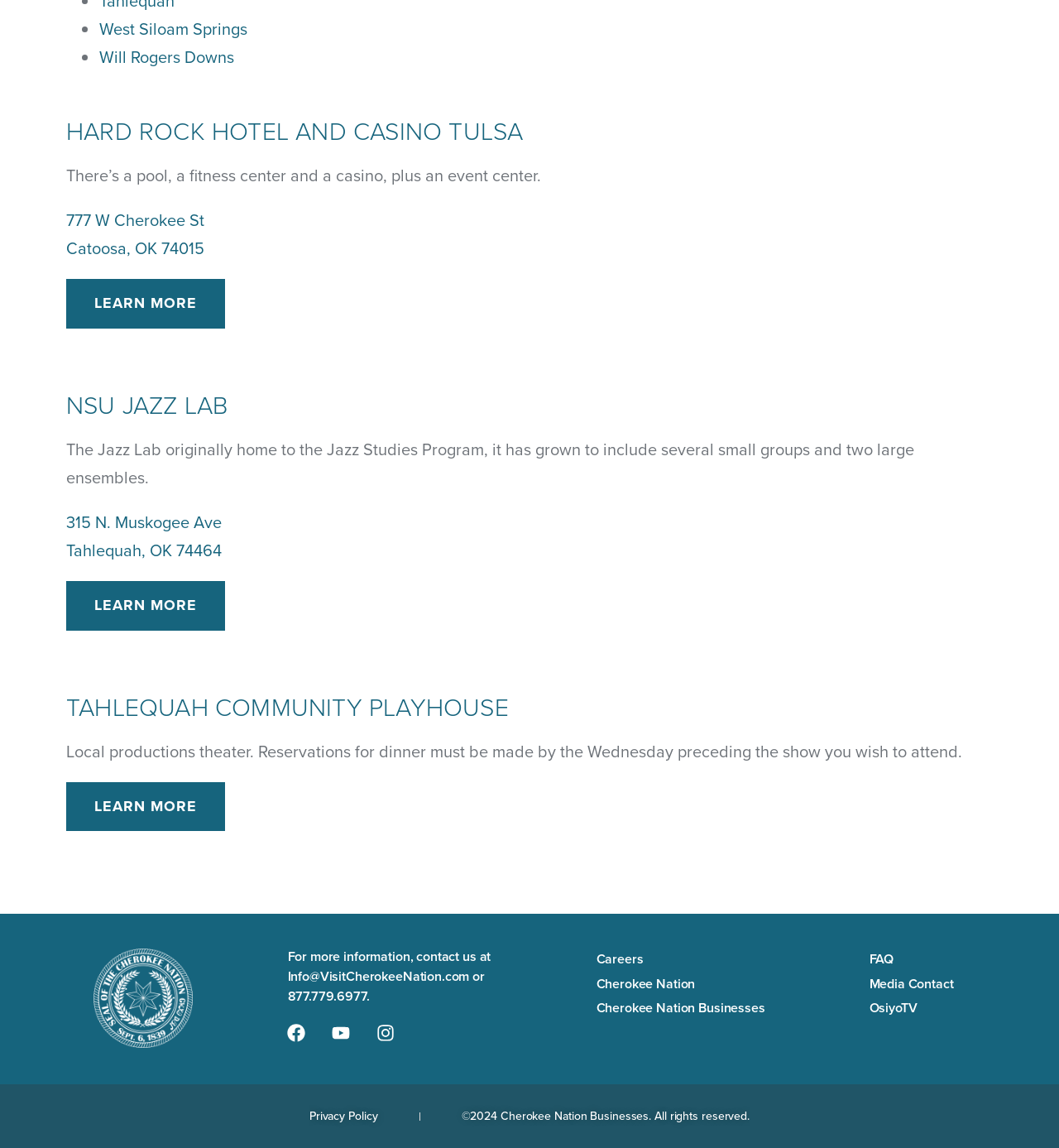Identify the bounding box coordinates of the HTML element based on this description: "Learn More".

[0.089, 0.255, 0.186, 0.273]